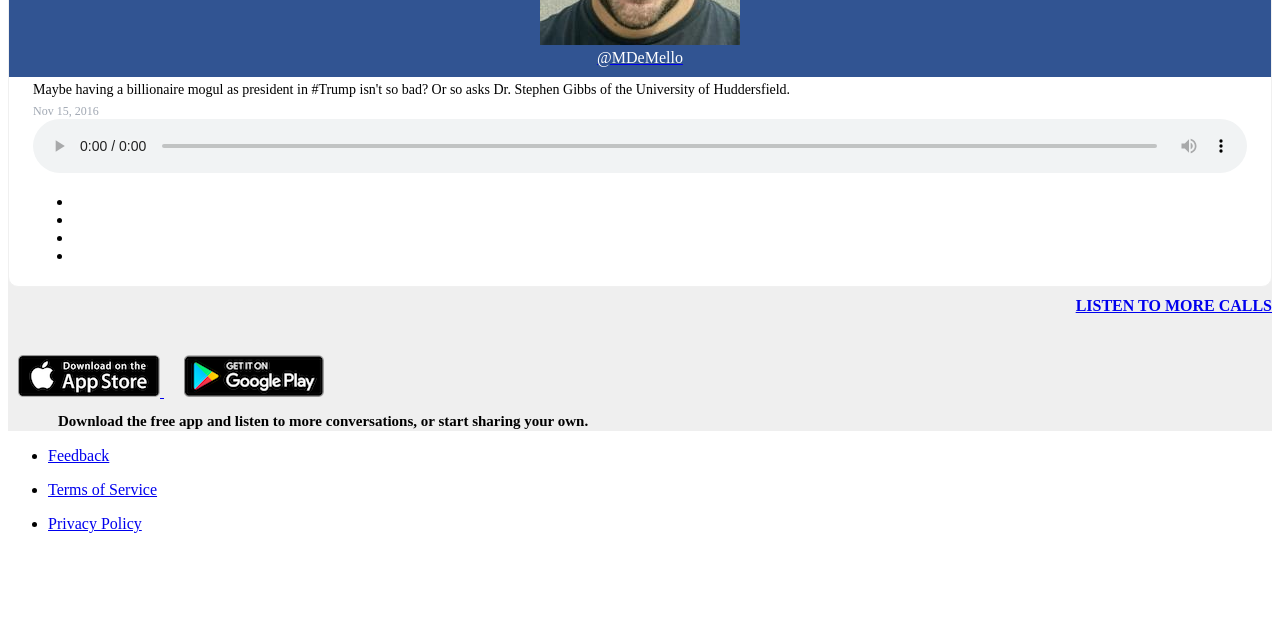Identify the bounding box of the UI element that matches this description: "Privacy Policy".

[0.038, 0.805, 0.111, 0.831]